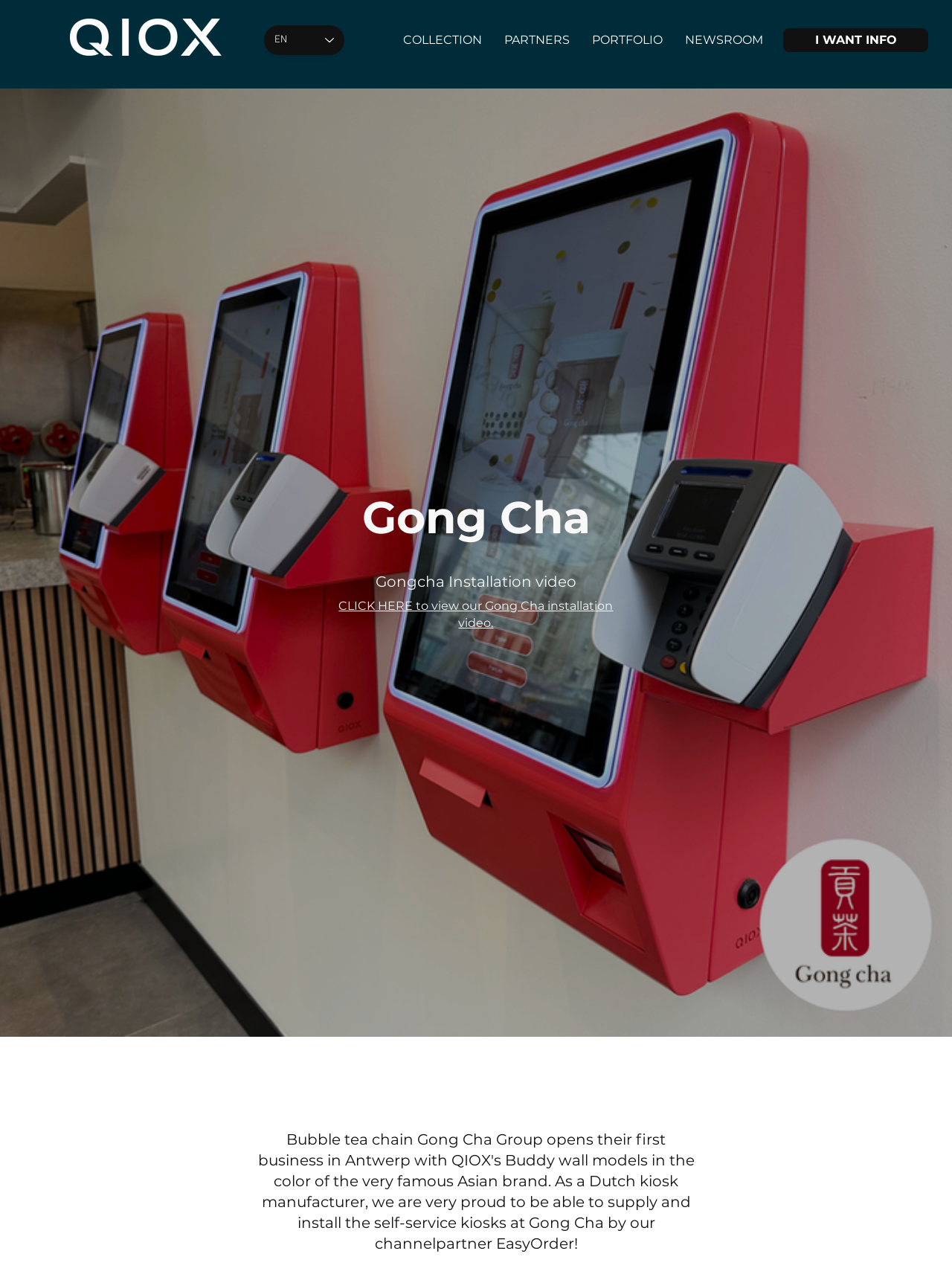What is the topic of the installation video?
Please provide a single word or phrase based on the screenshot.

Gong Cha installation